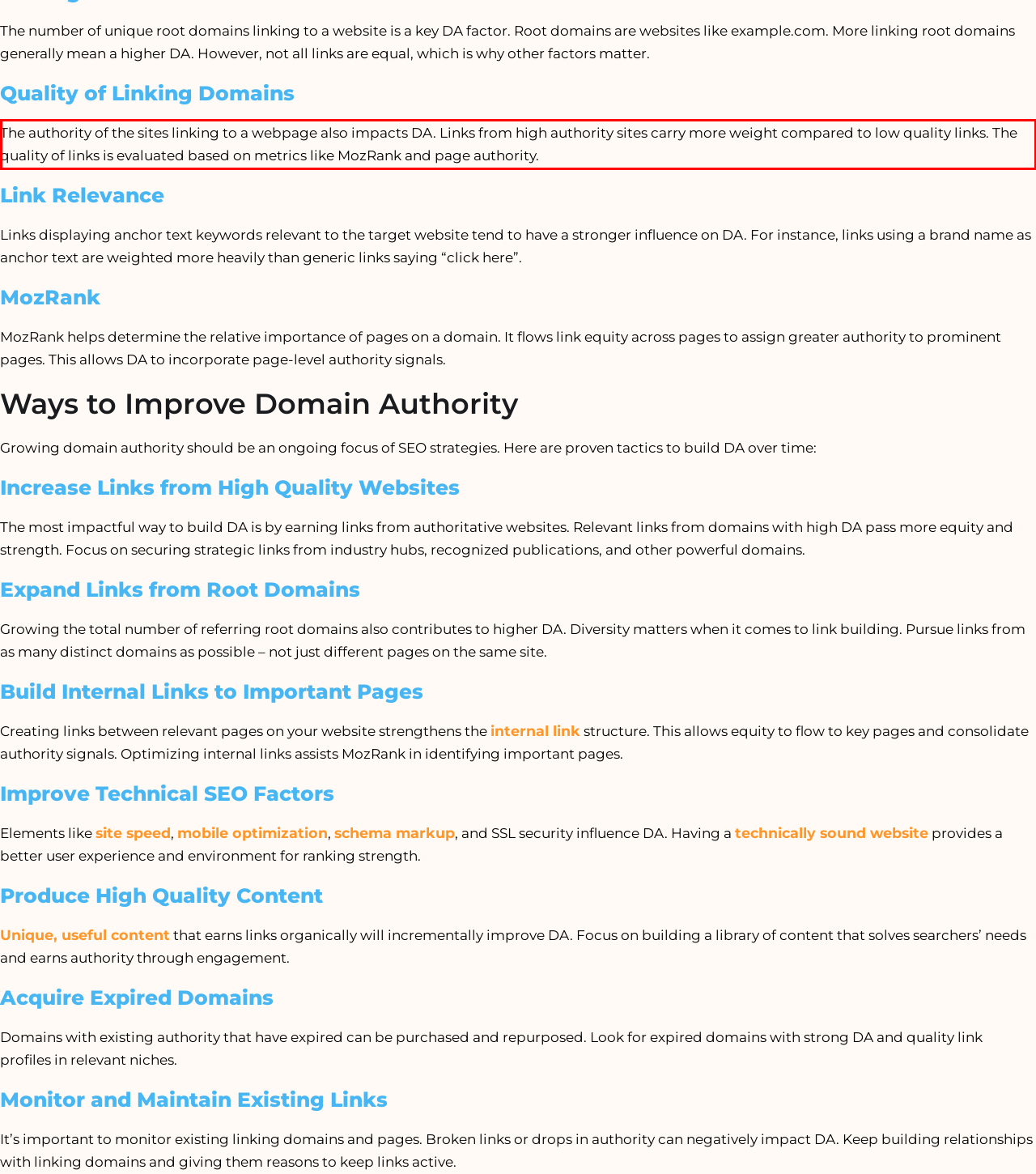Extract and provide the text found inside the red rectangle in the screenshot of the webpage.

The authority of the sites linking to a webpage also impacts DA. Links from high authority sites carry more weight compared to low quality links. The quality of links is evaluated based on metrics like MozRank and page authority.